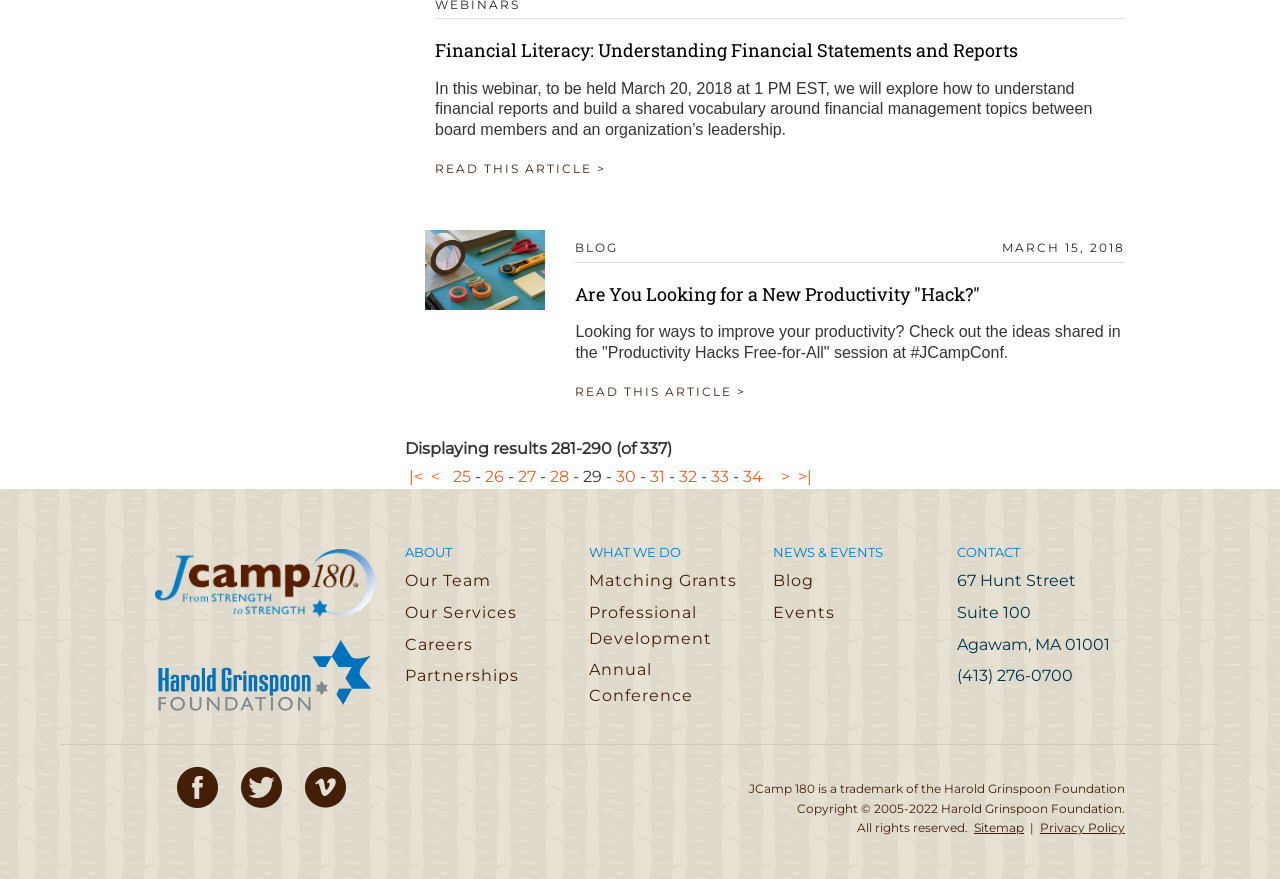Find the bounding box of the UI element described as: "READ THIS ARTICLE >". The bounding box coordinates should be given as four float values between 0 and 1, i.e., [left, top, right, bottom].

[0.34, 0.163, 0.473, 0.203]